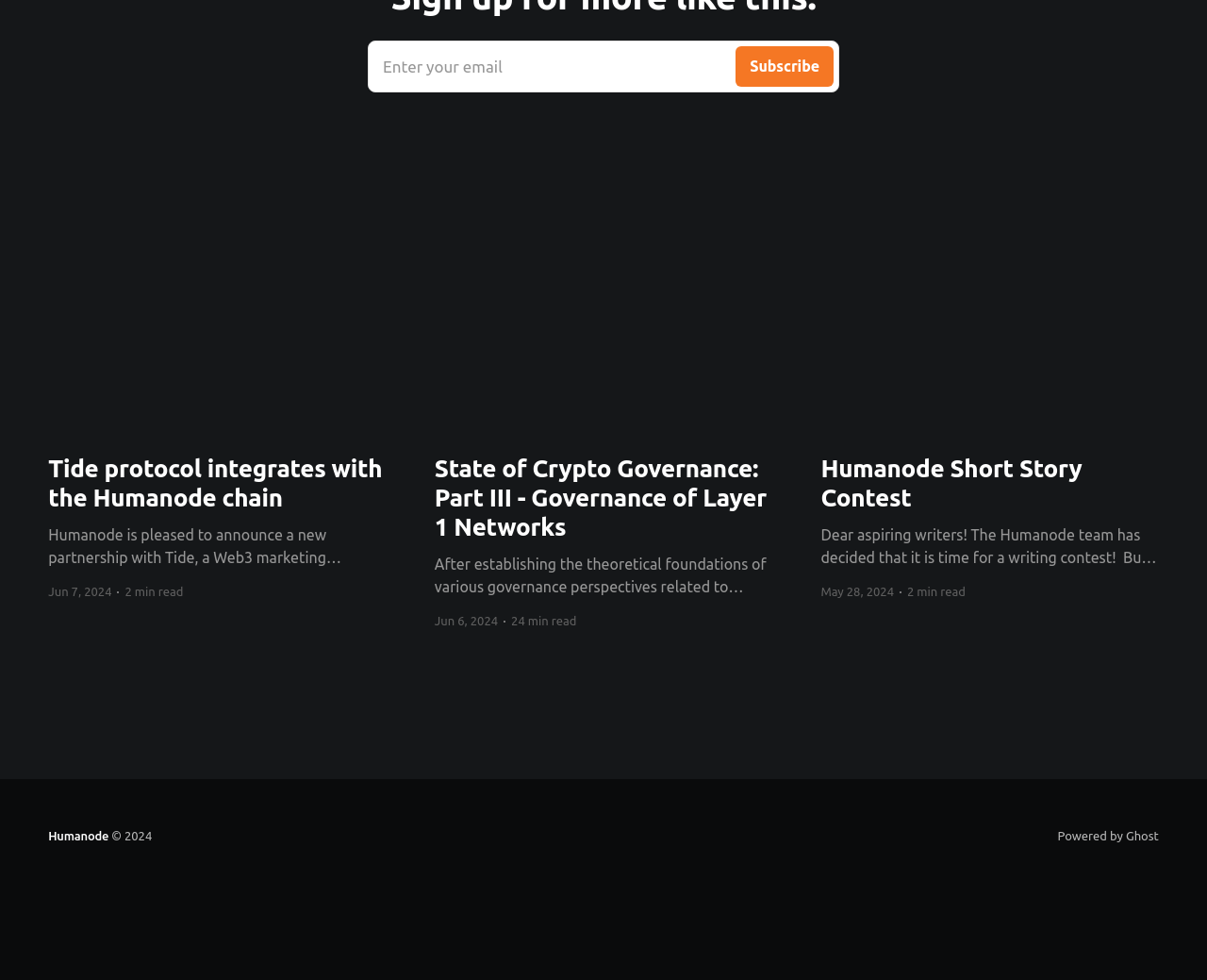Respond to the question below with a single word or phrase:
What is the name of the platform that powers this website?

Ghost